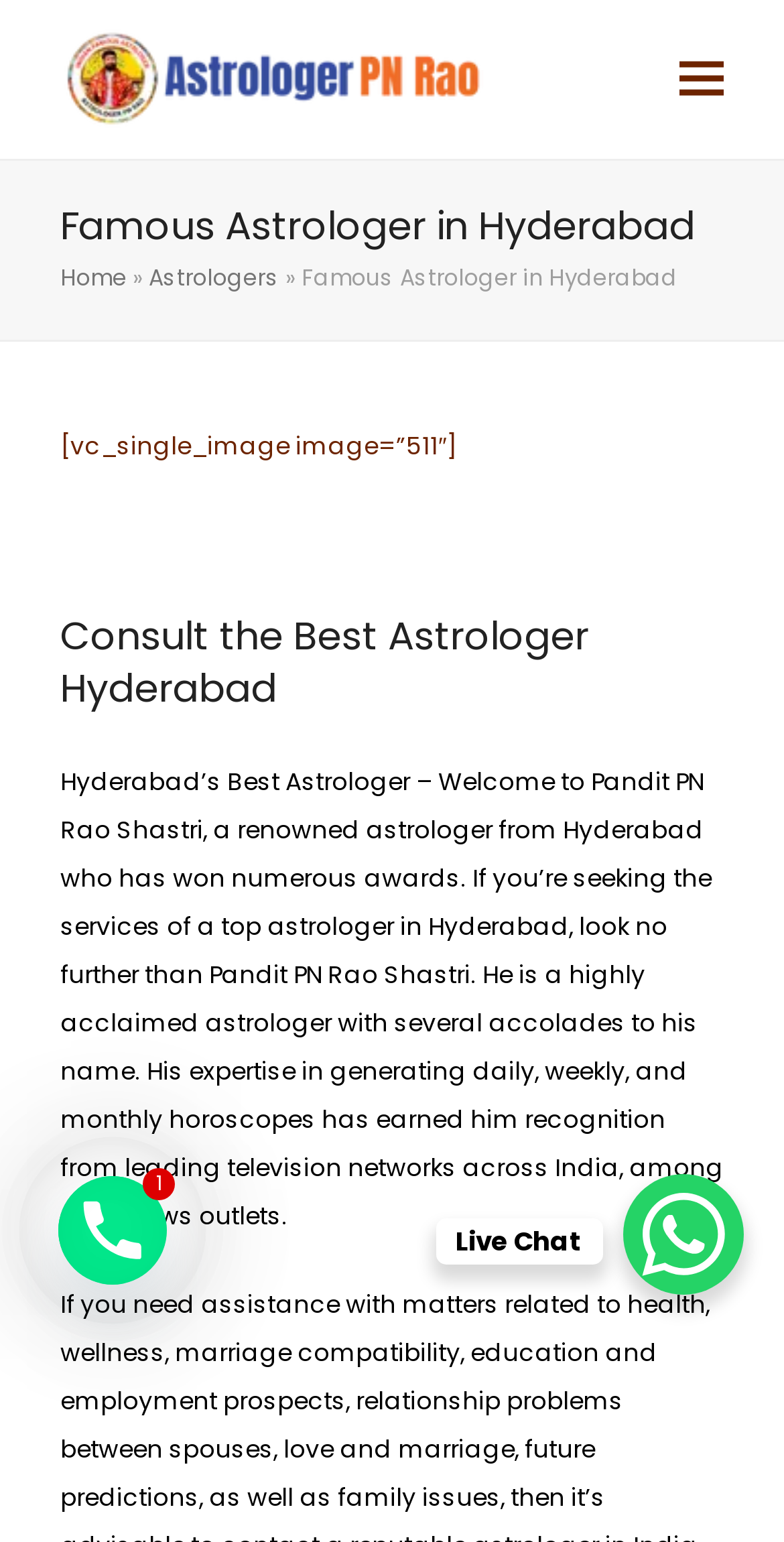Create an elaborate caption that covers all aspects of the webpage.

The webpage is about Astrologer PN Rao, a famous astrologer in Hyderabad. At the top left, there is a logo image of Astrologer PN Rao, accompanied by a link with the same name. To the top right, there is a toggle button for the mobile menu. 

Below the logo, there is a header section that spans the entire width of the page. It contains a heading that reads "Famous Astrologer in Hyderabad" and a navigation menu that shows the current location as "Home > Astrologers > Famous Astrologer in Hyderabad". 

Further down, there is a large image that takes up most of the width of the page. Below the image, there is a heading that reads "Consult the Best Astrologer Hyderabad". 

The main content of the page is a paragraph of text that describes Astrologer PN Rao as a renowned astrologer from Hyderabad who has won numerous awards. The text also mentions his expertise in generating daily, weekly, and monthly horoscopes and his recognition from leading television networks across India.

At the bottom of the page, there are three contact options: a WhatsApp chat button to the right, a "Live Chat" text in the middle, and a "Phone" link with an accompanying phone icon to the left.